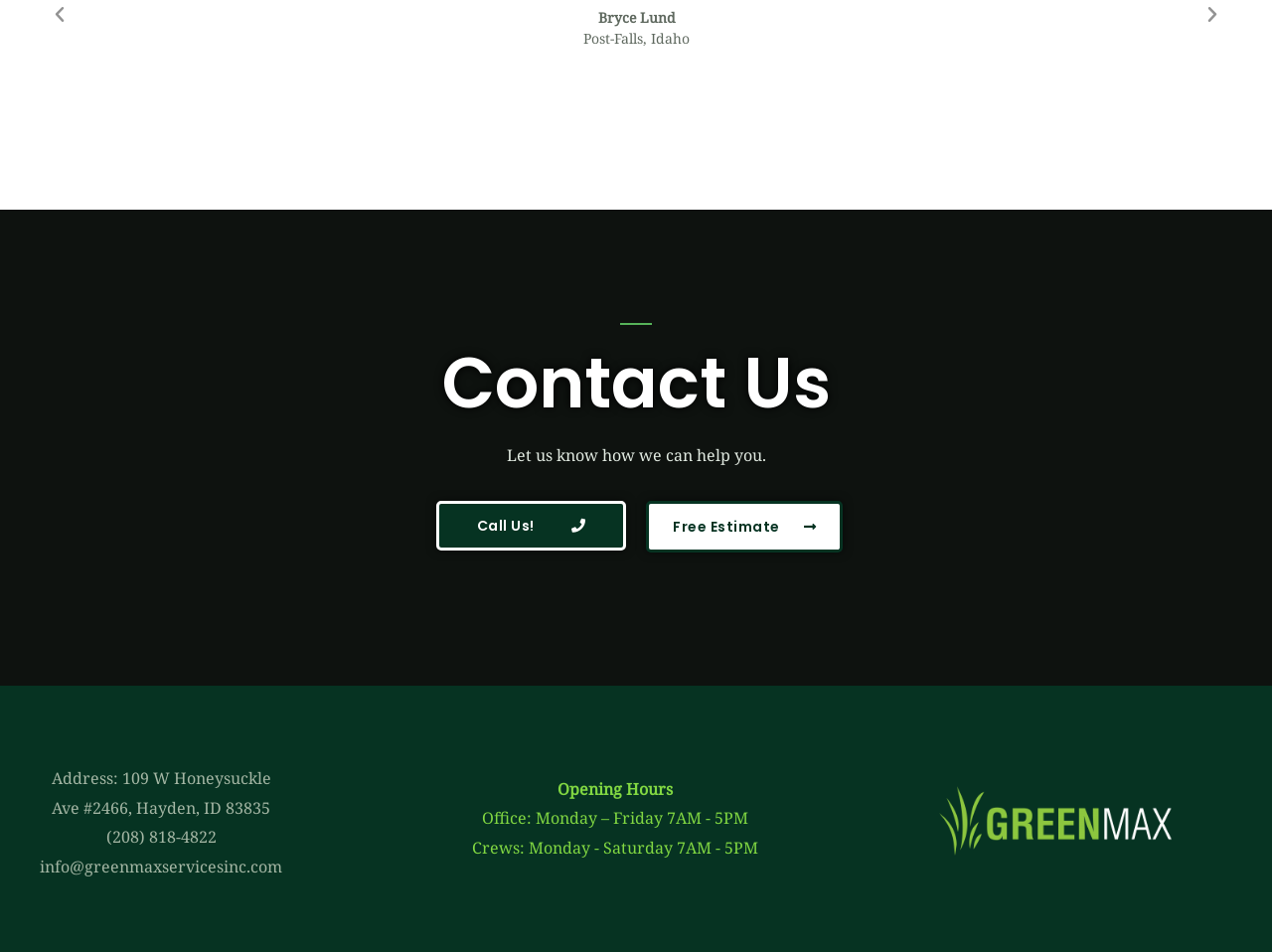How can you contact the business via email?
Refer to the screenshot and answer in one word or phrase.

info@greenmaxservicesinc.com